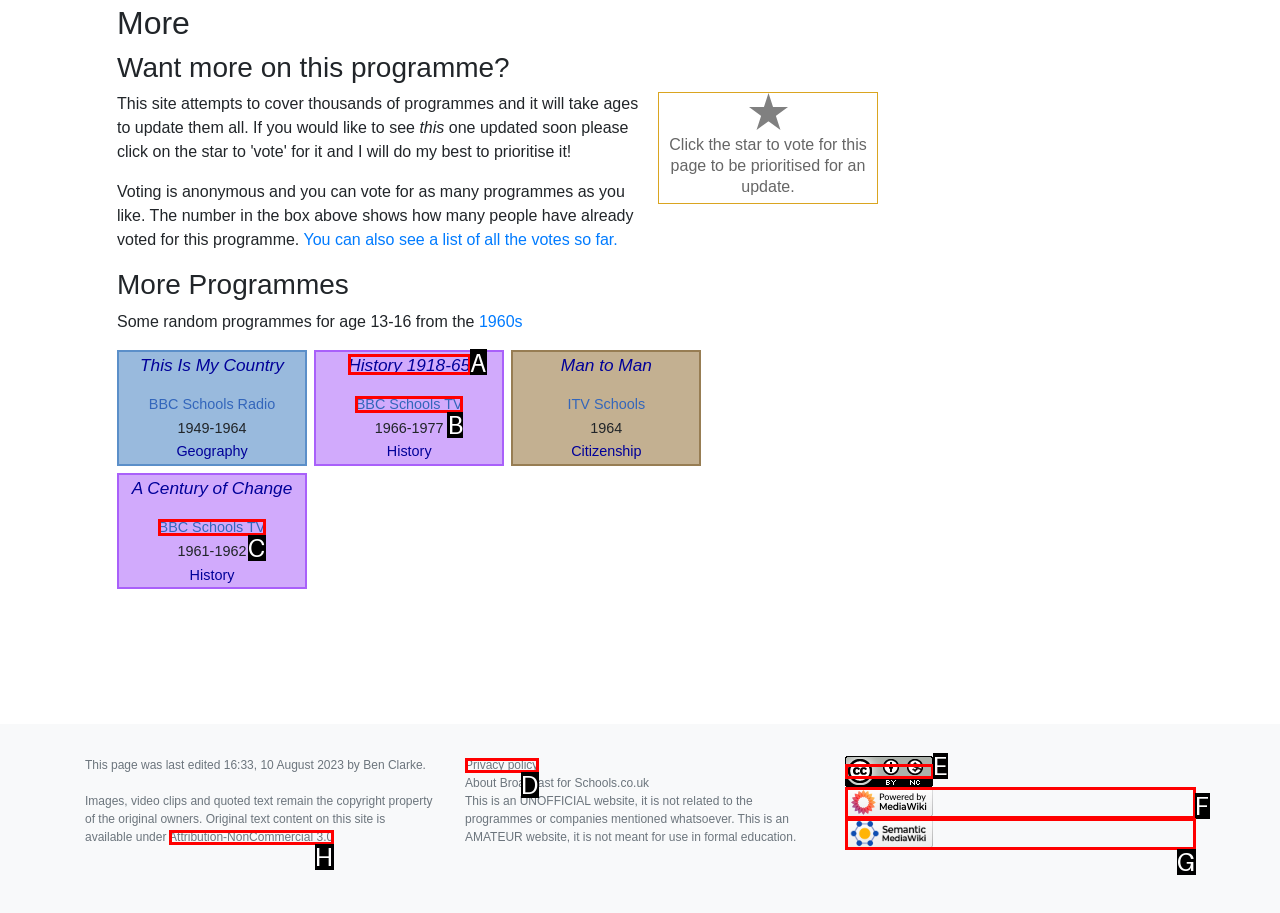Choose the letter that best represents the description: History 1918-65. Provide the letter as your response.

A